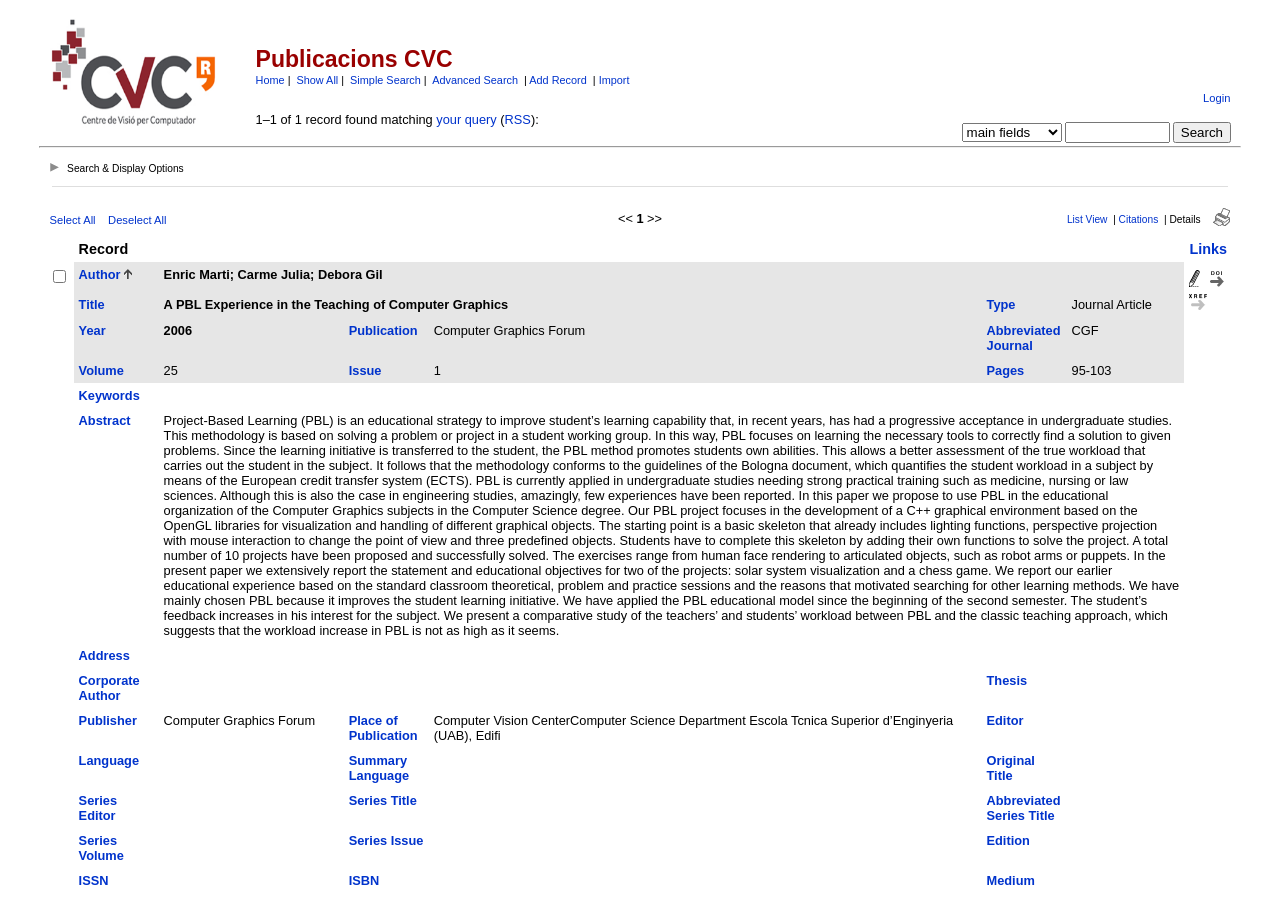Using the element description Select All, predict the bounding box coordinates for the UI element. Provide the coordinates in (top-left x, top-left y, bottom-right x, bottom-right y) format with values ranging from 0 to 1.

[0.039, 0.238, 0.075, 0.252]